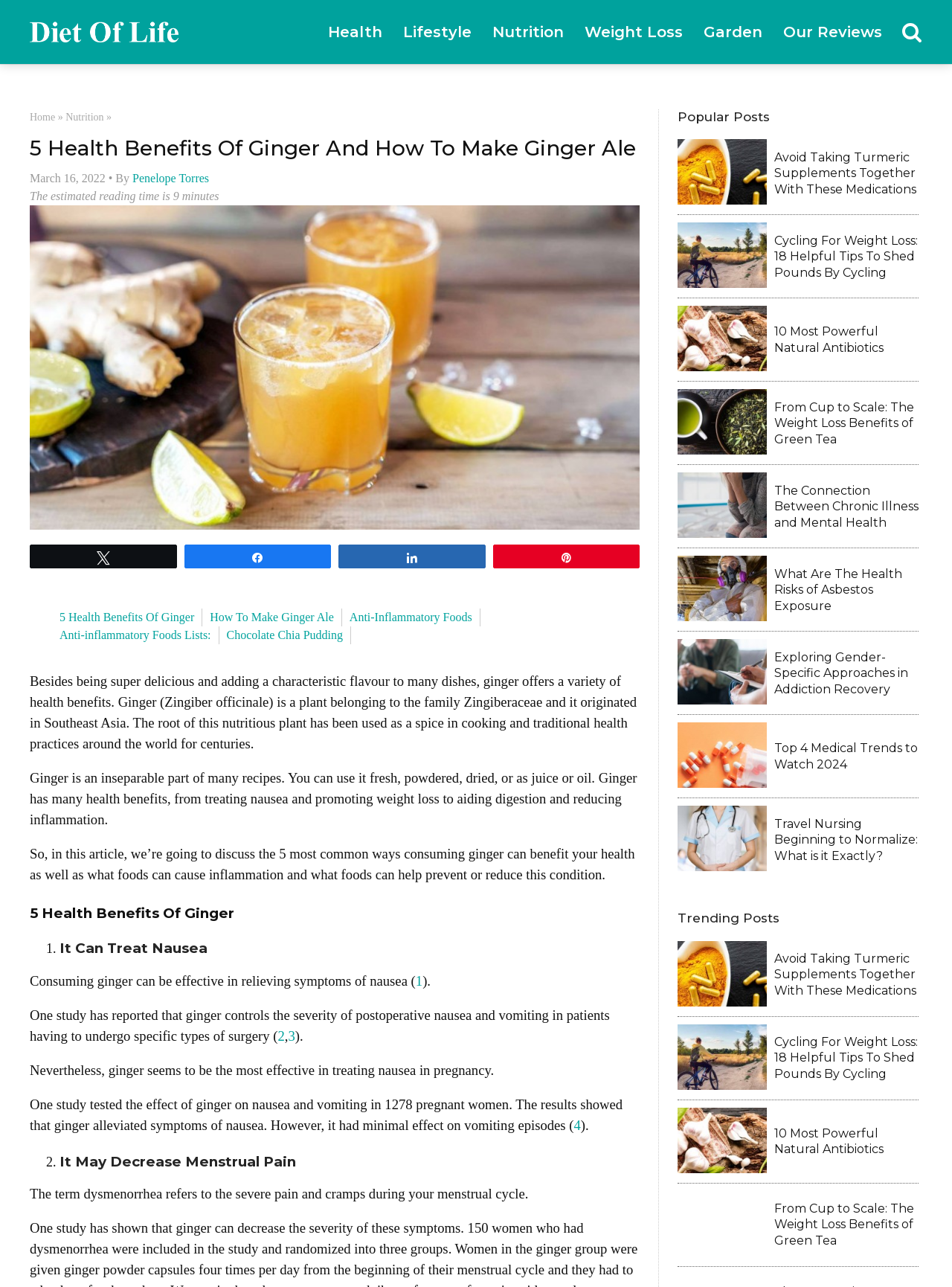Extract the primary header of the webpage and generate its text.

5 Health Benefits Of Ginger And How To Make Ginger Ale